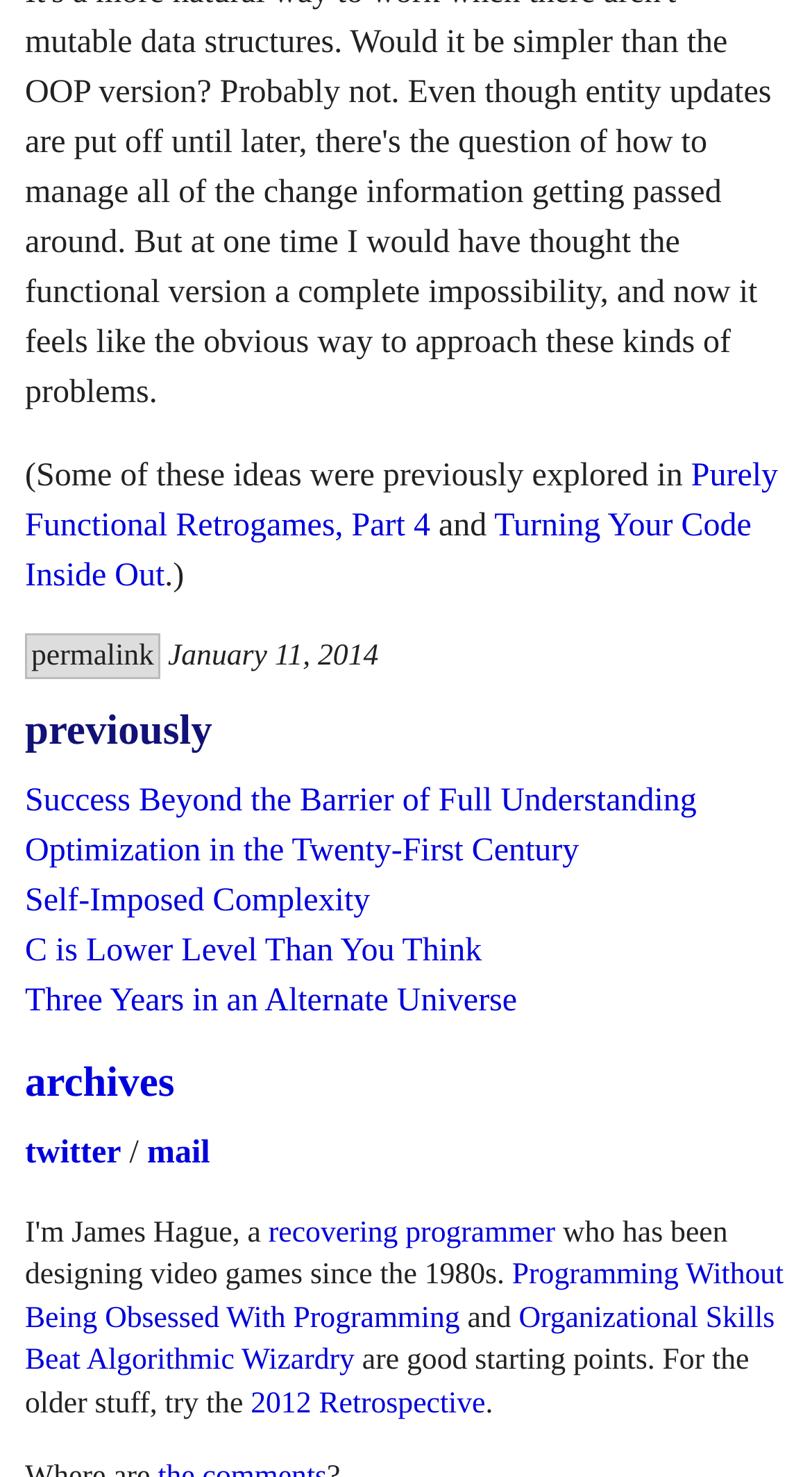Respond with a single word or phrase to the following question: What is the title of the last article?

2012 Retrospective